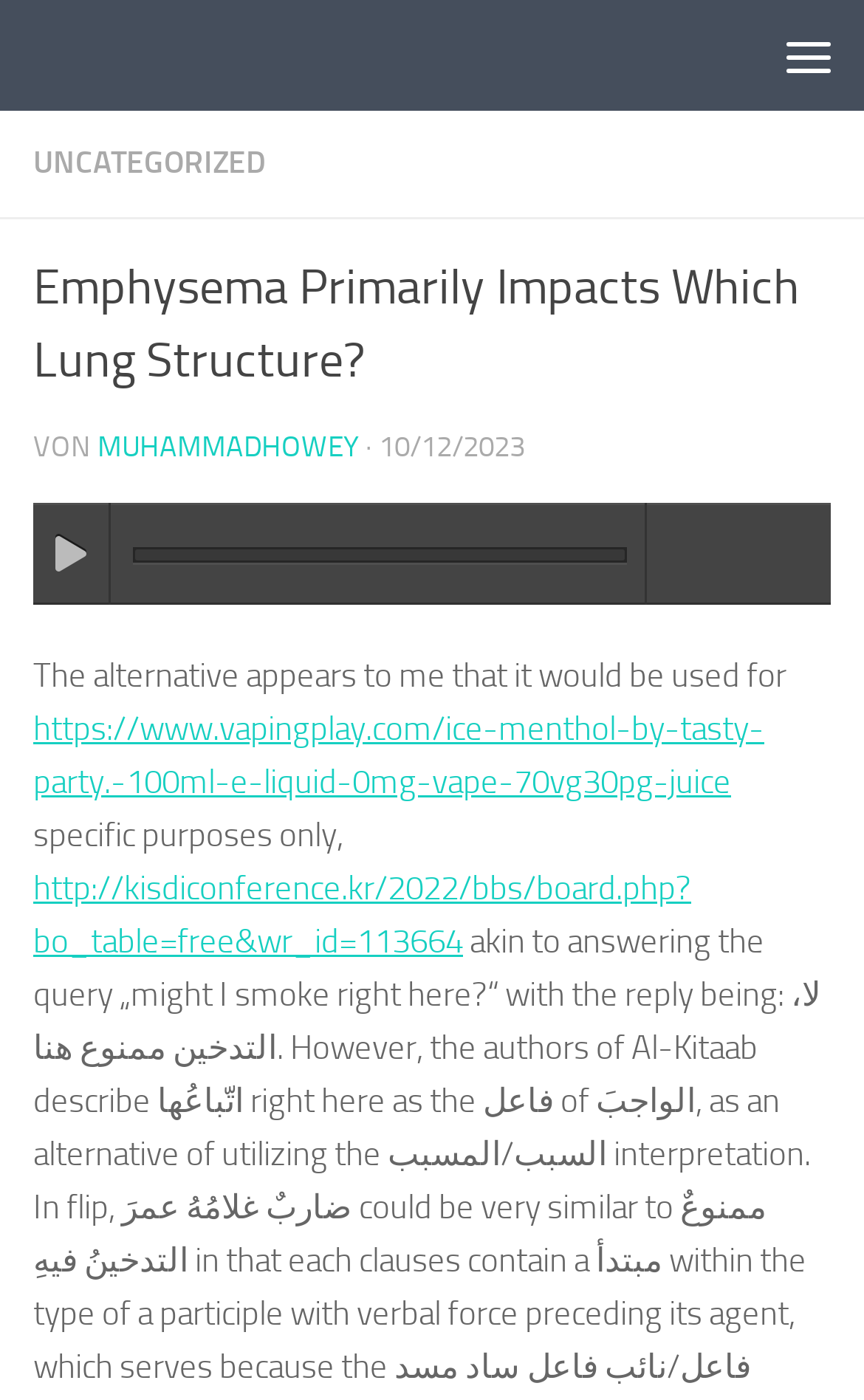Provide the bounding box coordinates, formatted as (top-left x, top-left y, bottom-right x, bottom-right y), with all values being floating point numbers between 0 and 1. Identify the bounding box of the UI element that matches the description: Zum Inhalt springen

[0.01, 0.006, 0.487, 0.082]